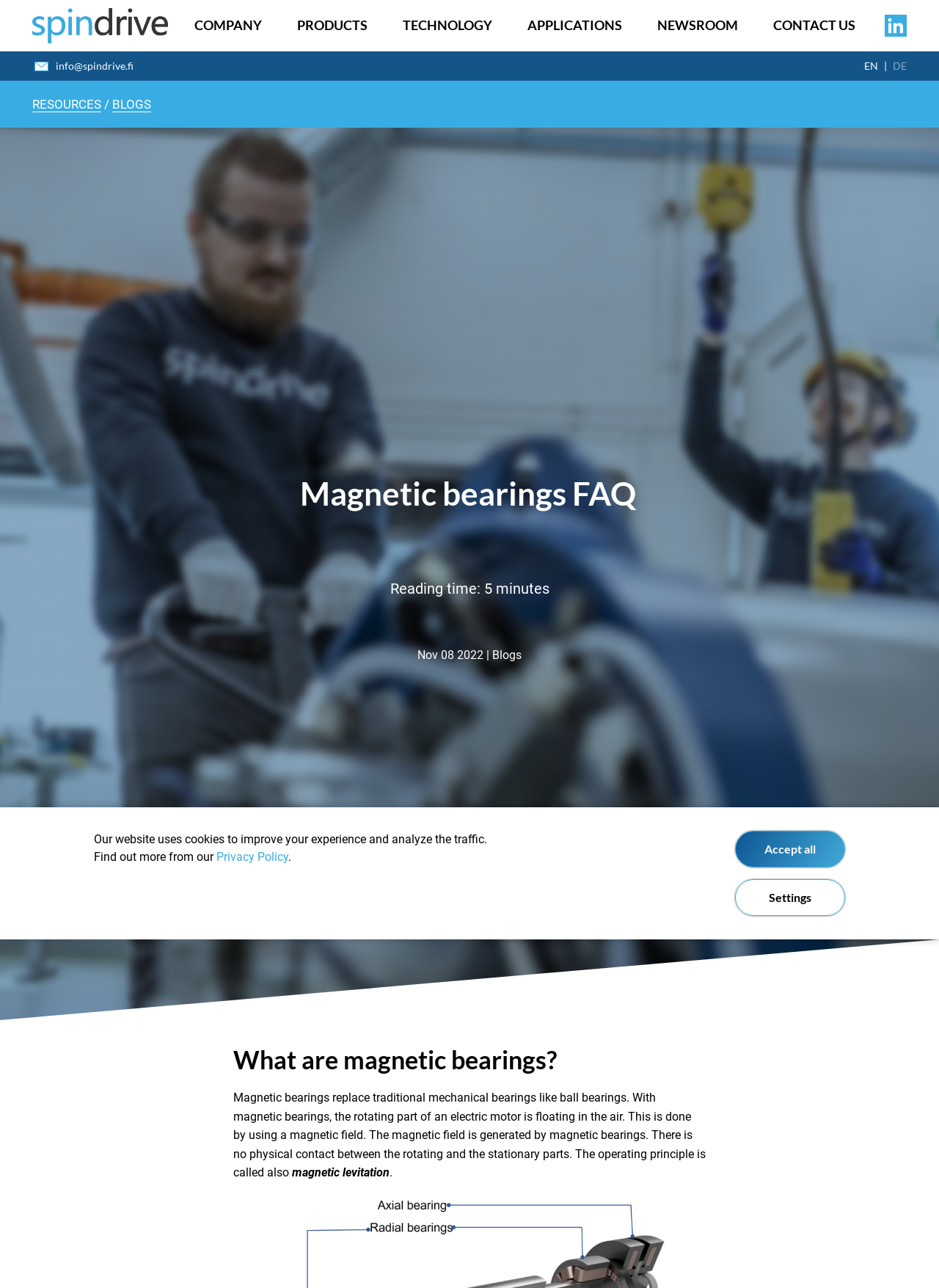What is the purpose of magnetic bearings?
Provide an in-depth and detailed answer to the question.

According to the webpage, magnetic bearings replace traditional mechanical bearings like ball bearings, and they use a magnetic field to levitate the rotating part of an electric motor, eliminating physical contact between the rotating and stationary parts.